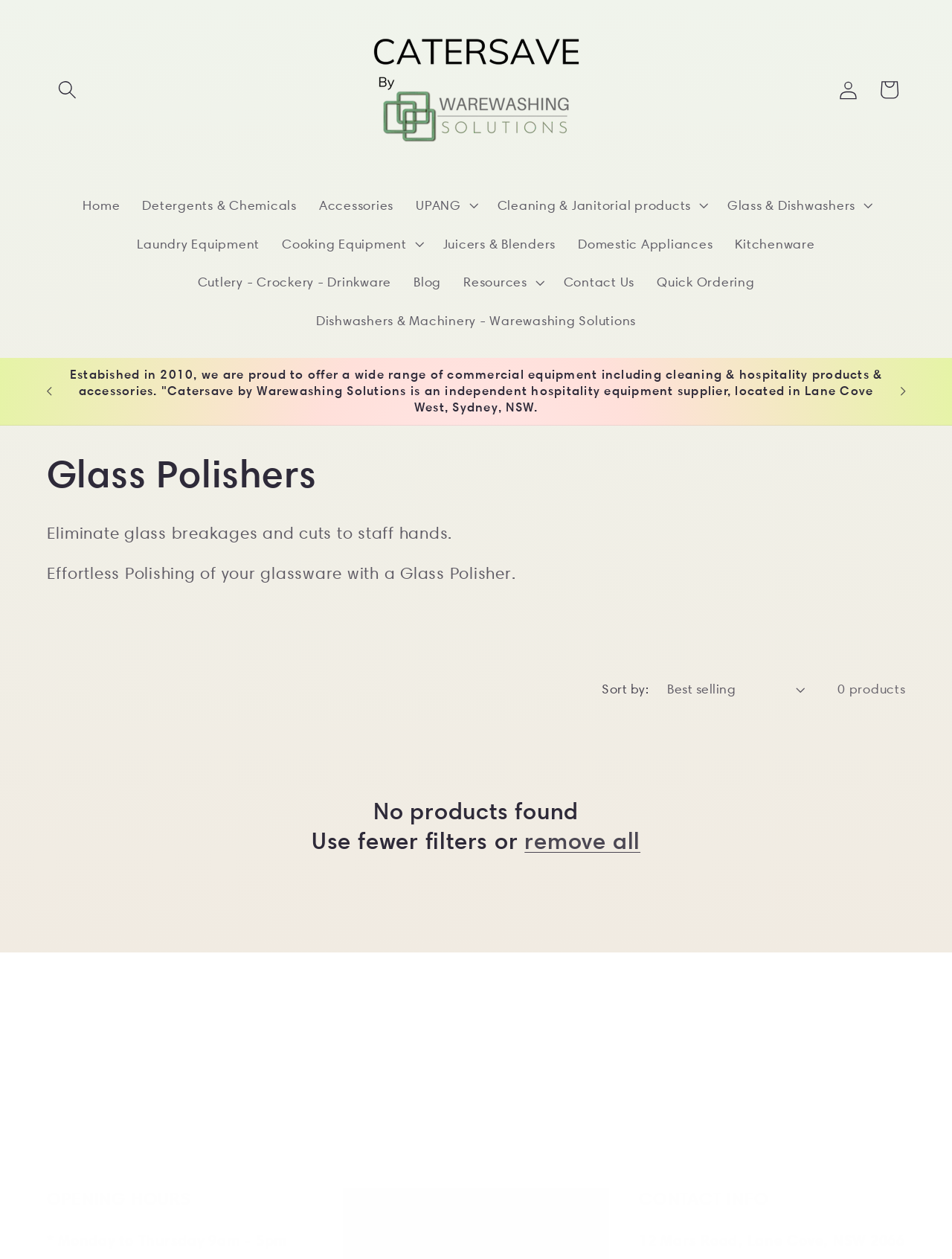What is the company name of the website?
Based on the image, answer the question with a single word or brief phrase.

Catersave by Warewashing Solutions